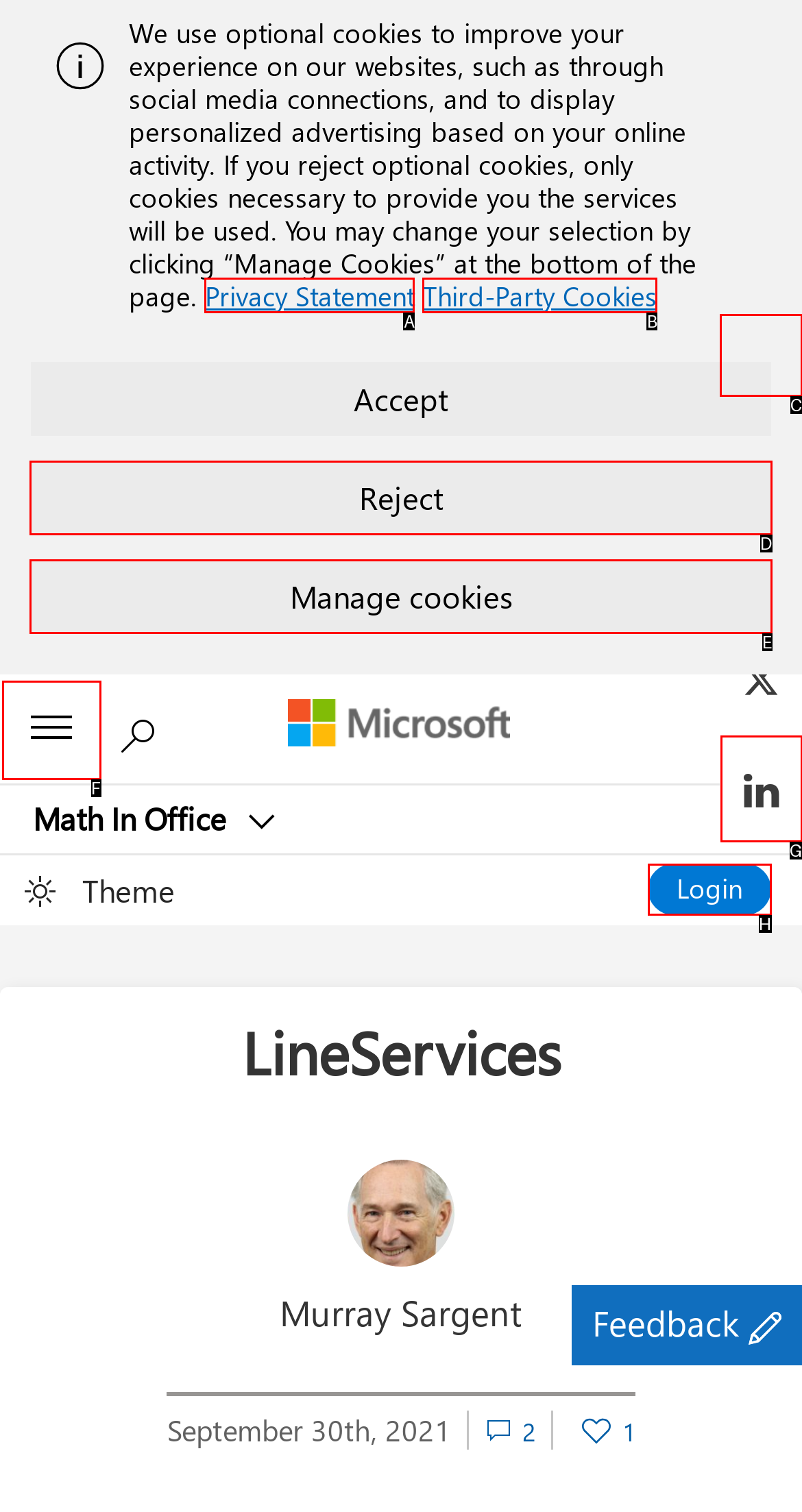Select the appropriate option that fits: Privacy Statement
Reply with the letter of the correct choice.

A